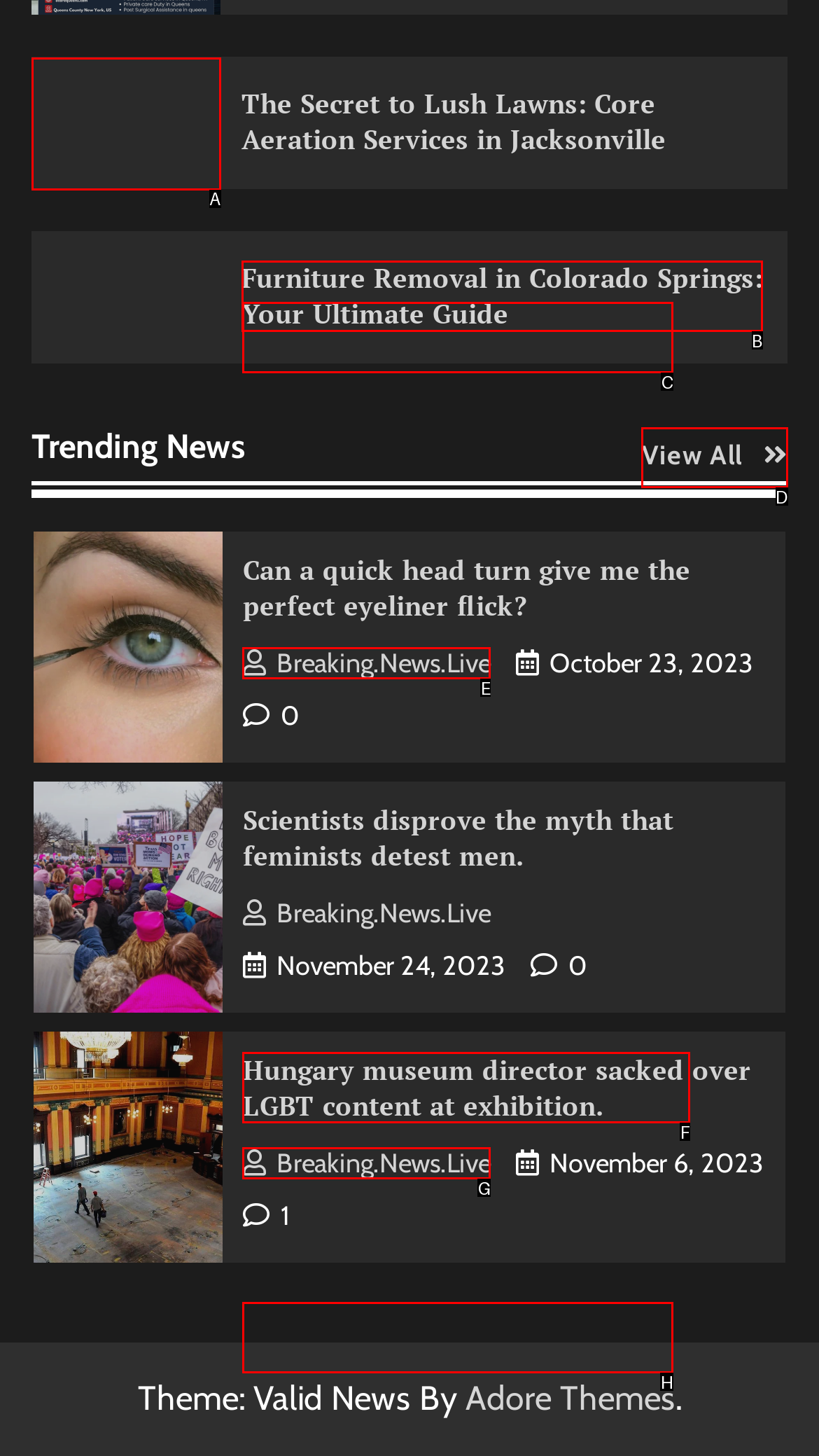Given the description: + Show more, select the HTML element that matches it best. Reply with the letter of the chosen option directly.

None